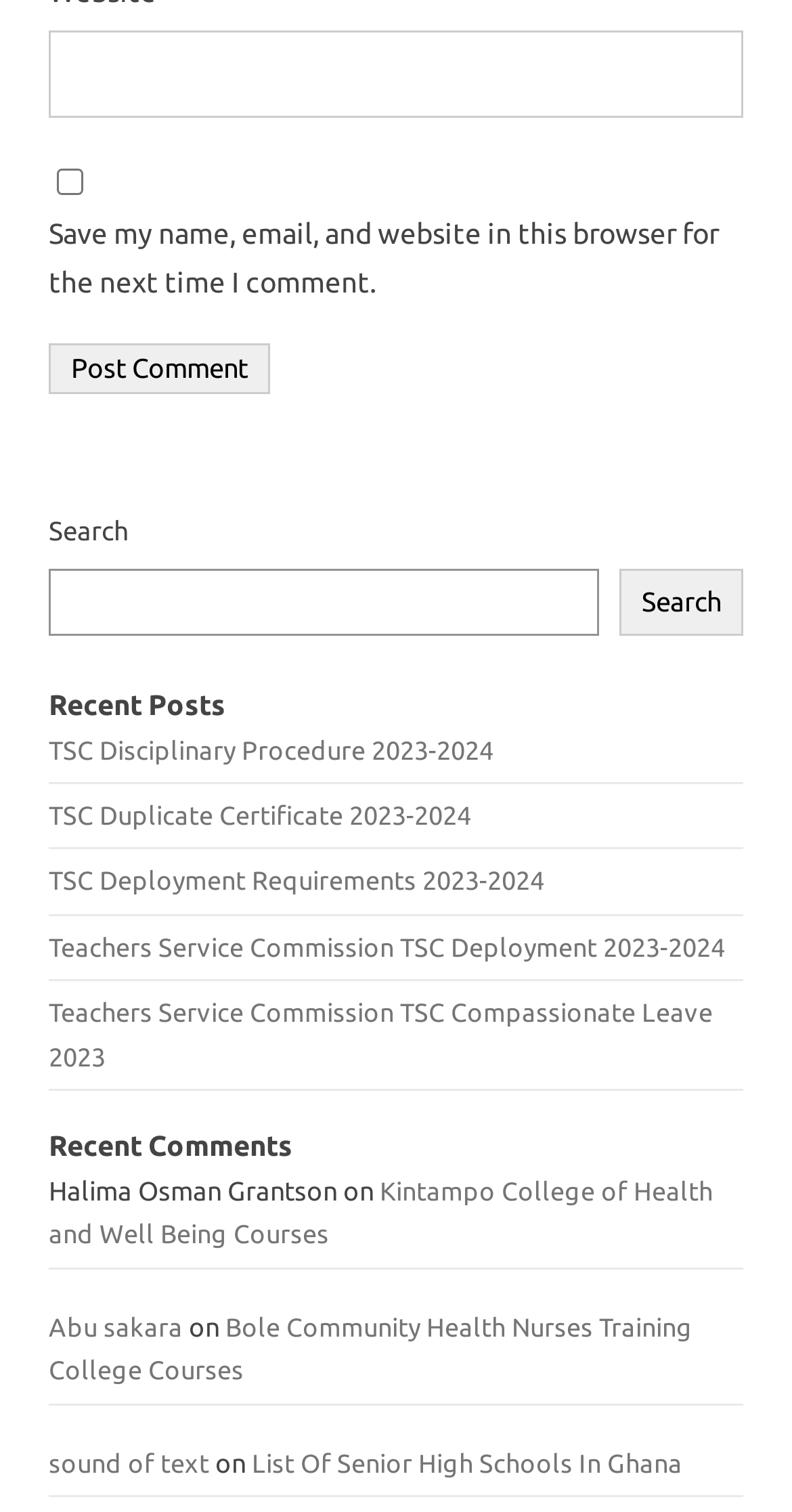How many recent comments are there?
Using the information presented in the image, please offer a detailed response to the question.

There are three recent comments on the webpage, each with a username and a link to a different webpage. The comments are displayed in a section labeled 'Recent Comments'.